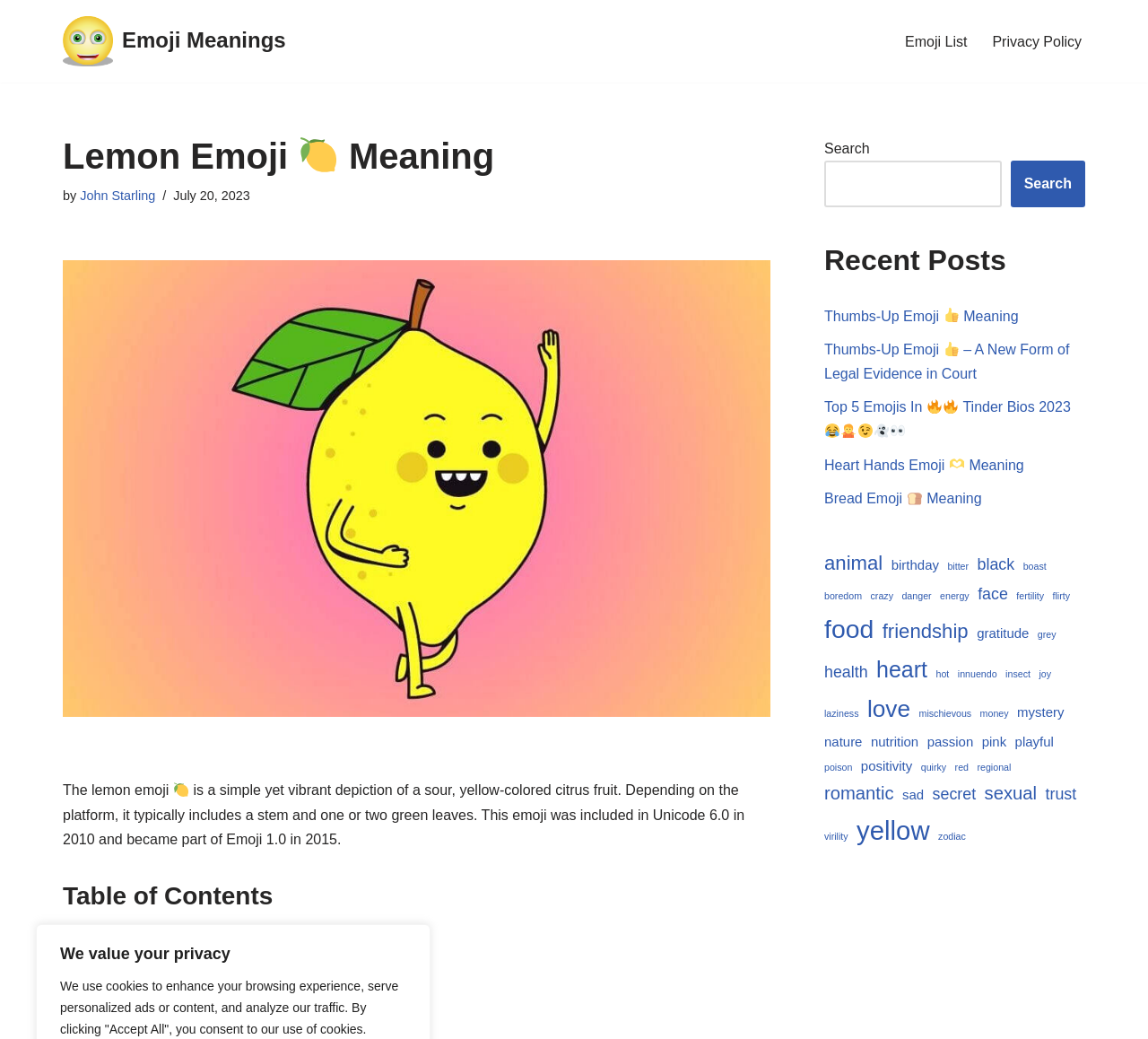Construct a comprehensive description capturing every detail on the webpage.

This webpage is about the meaning of the lemon emoji 🍋, including its influence by Beyoncé, and how it can be used in texts by guys and girls. At the top of the page, there is a navigation menu with links to "Emoji Meanings", "Emoji List", and "Privacy Policy". Below this, there is a heading that reads "Lemon Emoji 🍋 Meaning" with an image of a lemon emoji next to it. 

The main content of the page is divided into sections, starting with a brief description of the lemon emoji, followed by a table of contents with links to different sections of the page. The sections include "What Does The Lemon Emoji Mean?", "Emojis With Similar Meanings", and "Meaning From a Guy". 

On the right side of the page, there is a search bar and a section titled "Recent Posts" with links to other articles about emojis, including the thumbs-up emoji, heart hands emoji, and bread emoji. Below this, there is a list of categories with links to other emoji-related articles, such as "animal", "birthday", "bitter", and many others.